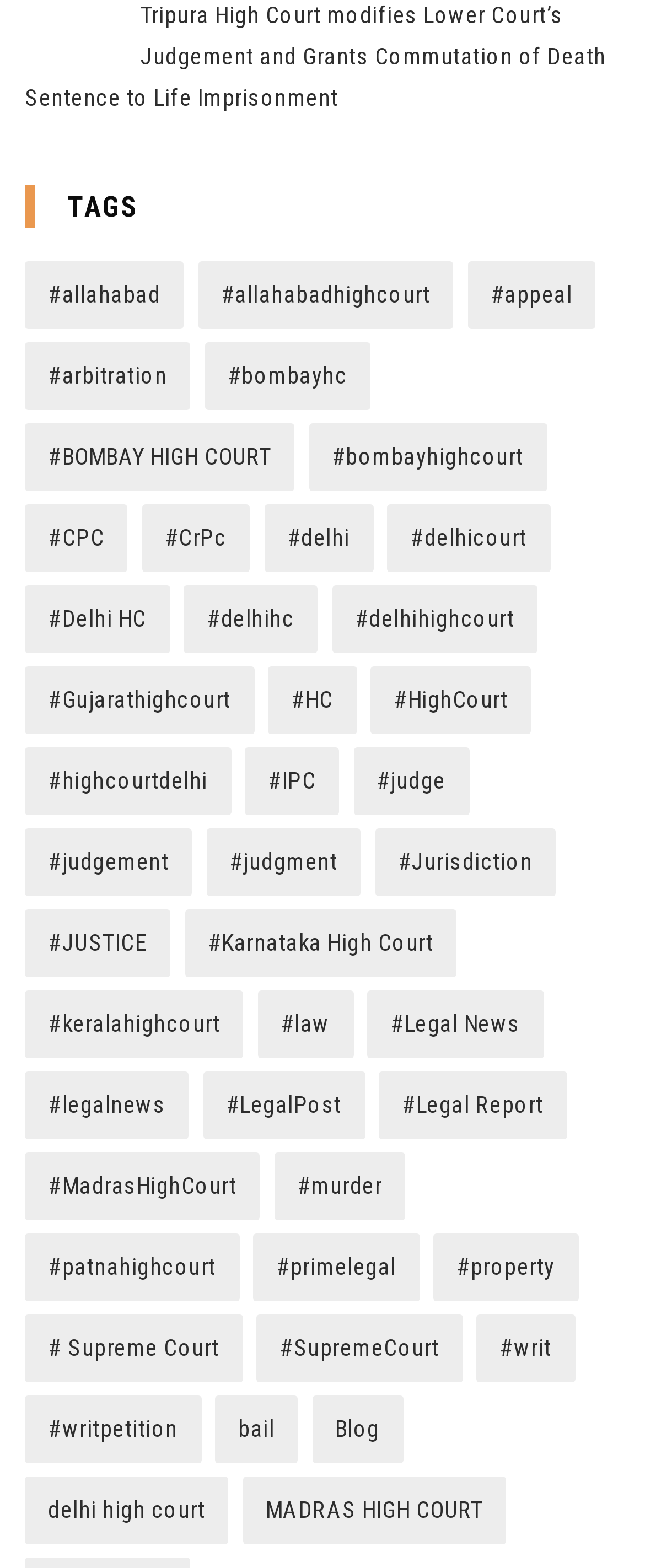Provide a brief response using a word or short phrase to this question:
What is the most popular court mentioned on the webpage?

Delhi High Court